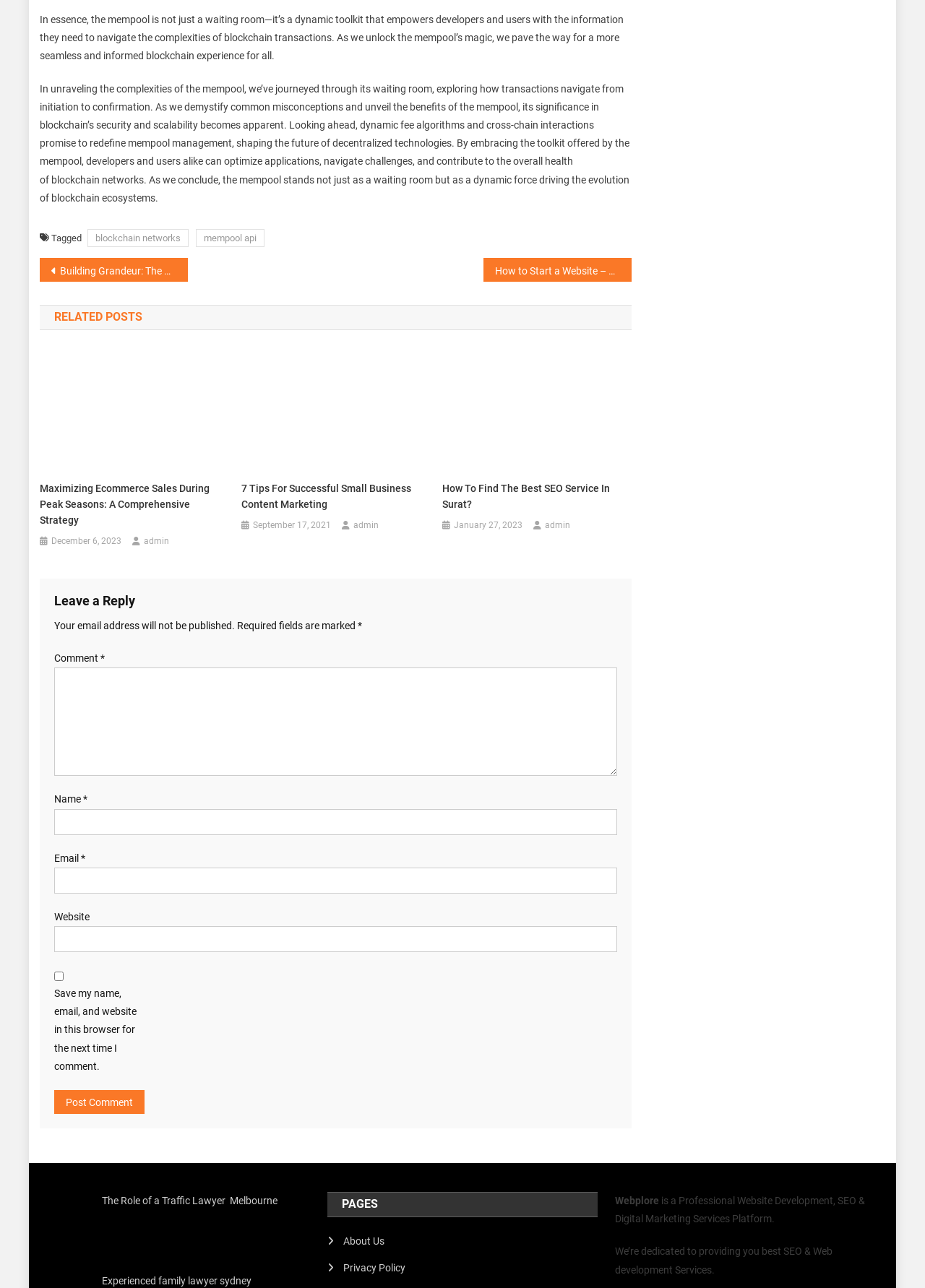Please determine the bounding box coordinates of the section I need to click to accomplish this instruction: "Read the 'RELATED POSTS' section".

[0.043, 0.237, 0.683, 0.256]